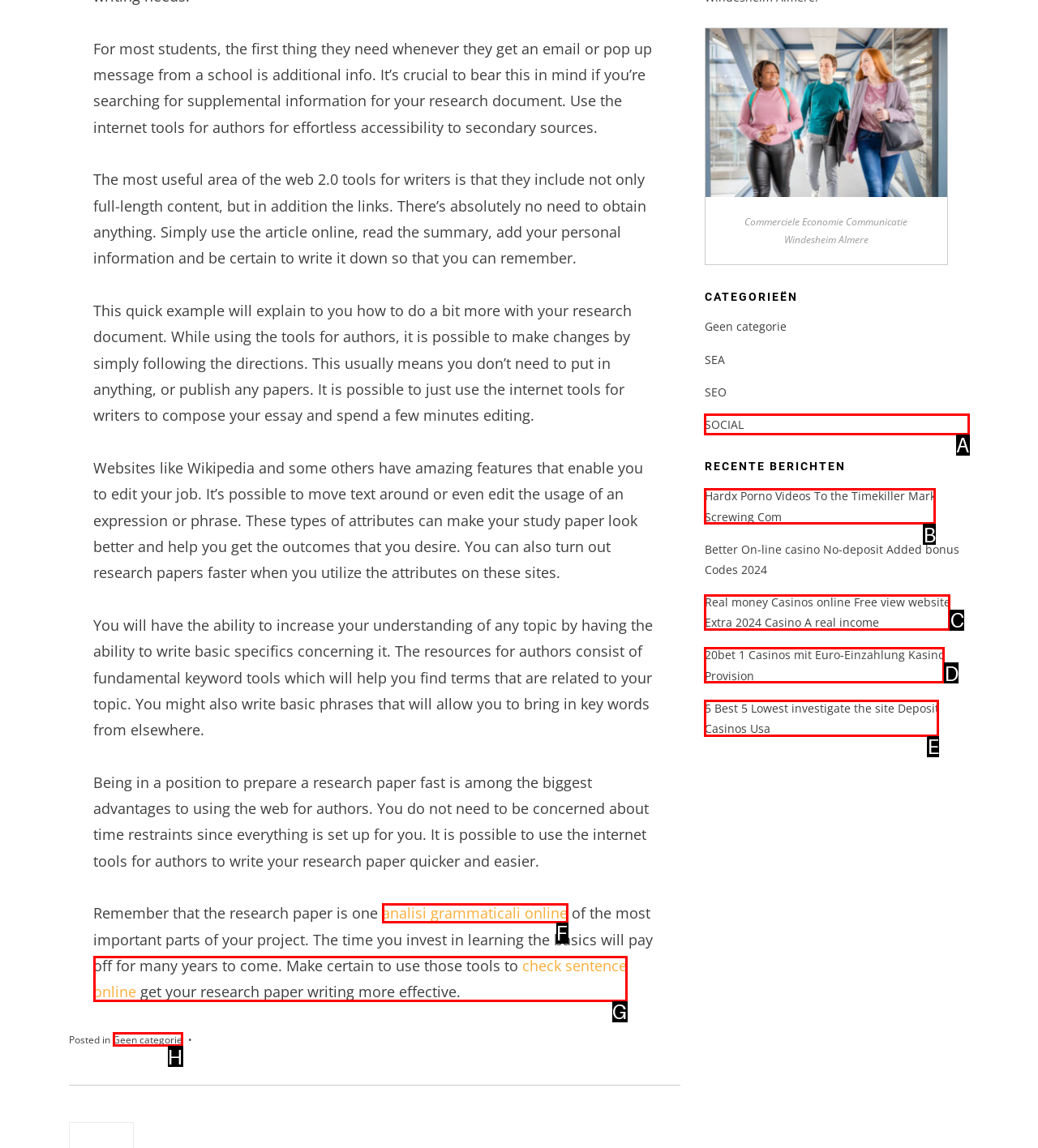Identify which option matches the following description: Powered by WordPress
Answer by giving the letter of the correct option directly.

None